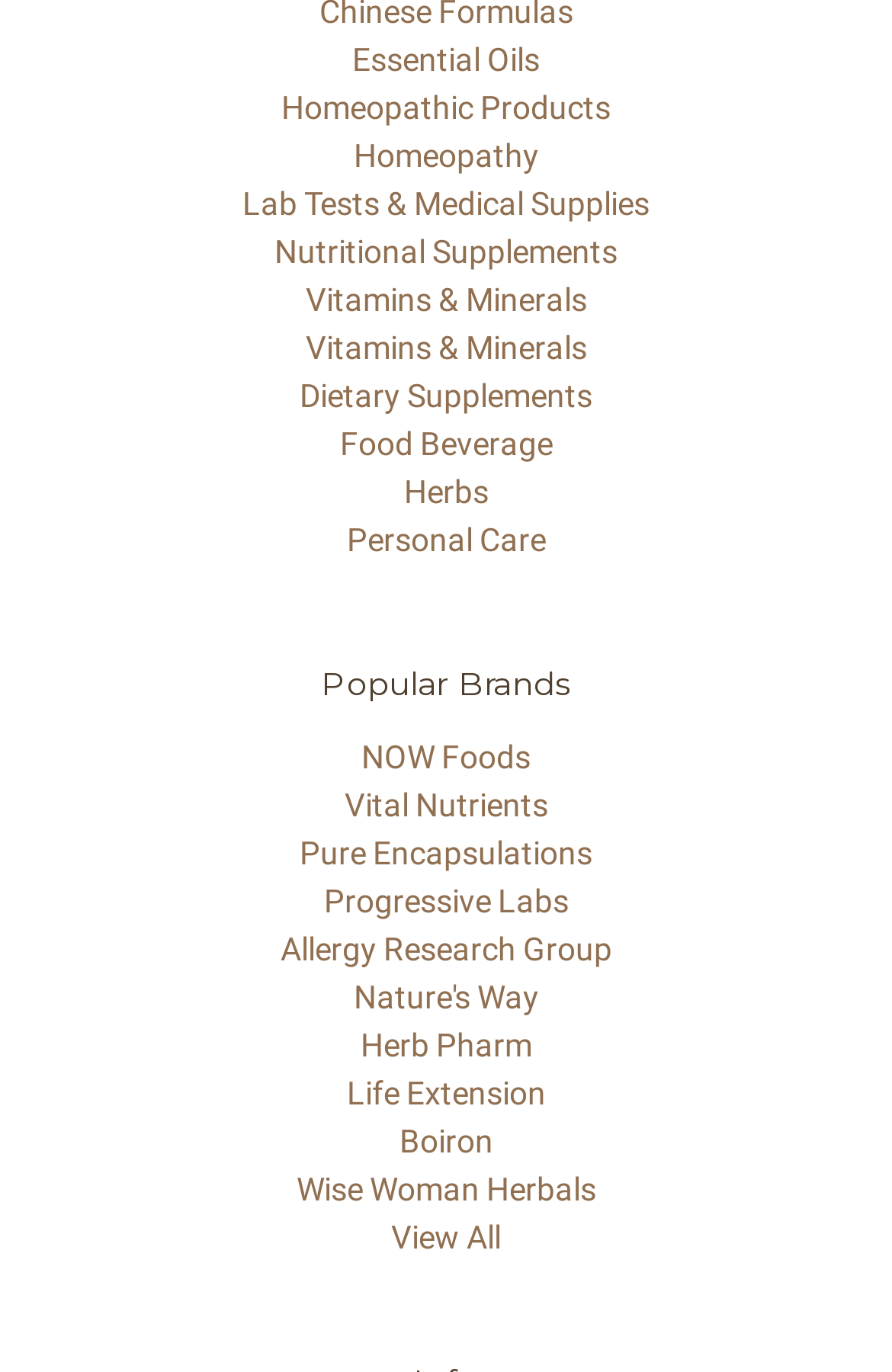What is the position of 'Homeopathic Products' relative to 'Essential Oils'?
Please respond to the question with a detailed and informative answer.

By comparing the y1 and y2 coordinates of the bounding boxes of 'Essential Oils' and 'Homeopathic Products', I found that 'Homeopathic Products' has a larger y1 value, which means it is positioned below 'Essential Oils'.